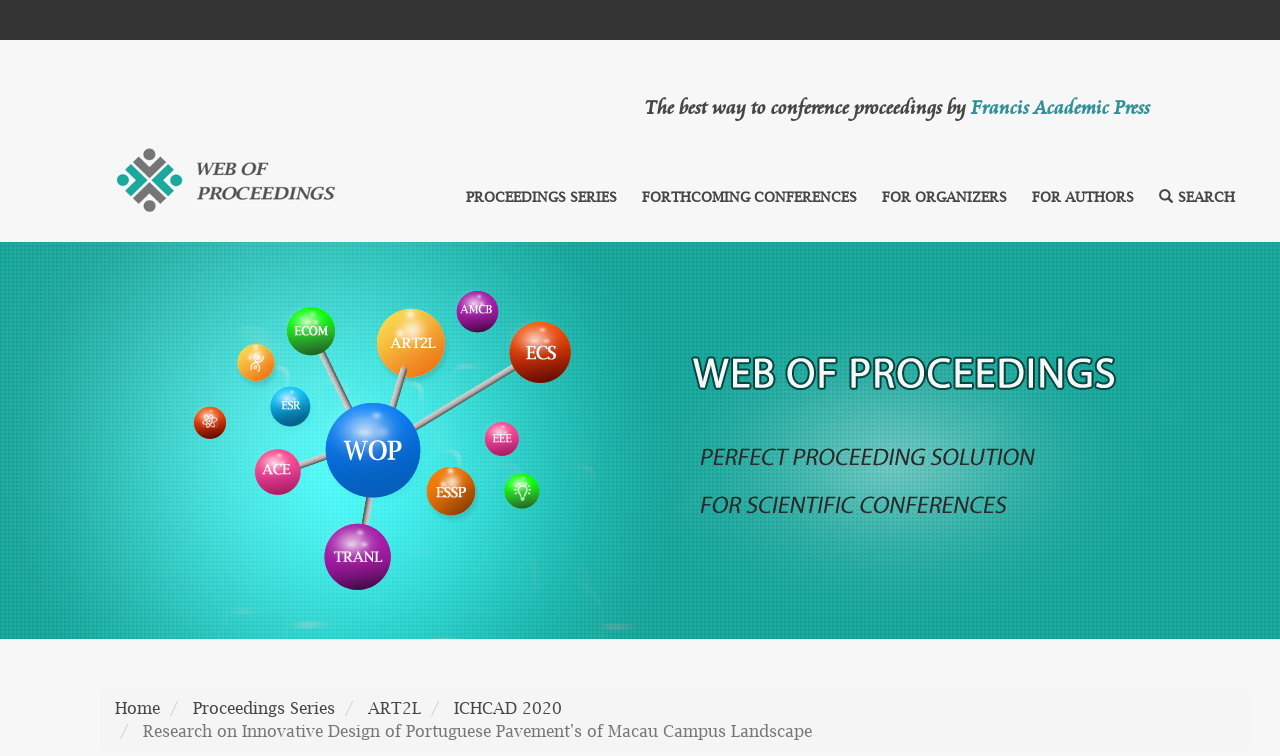Determine the bounding box coordinates of the section to be clicked to follow the instruction: "go to Proceedings Series". The coordinates should be given as four float numbers between 0 and 1, formatted as [left, top, right, bottom].

[0.364, 0.249, 0.482, 0.271]